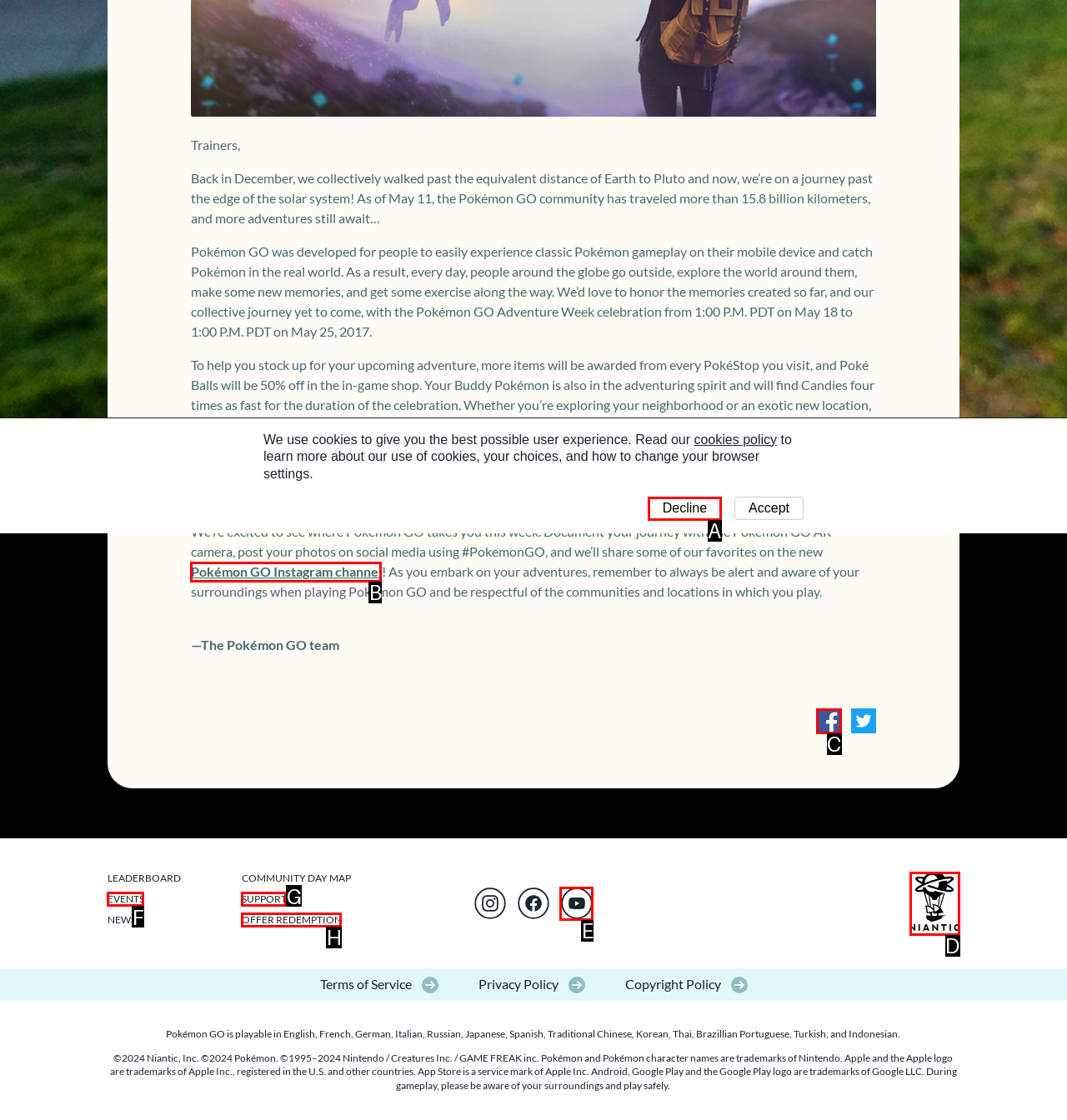Choose the letter that best represents the description: Pokémon GO Instagram channel. Provide the letter as your response.

B